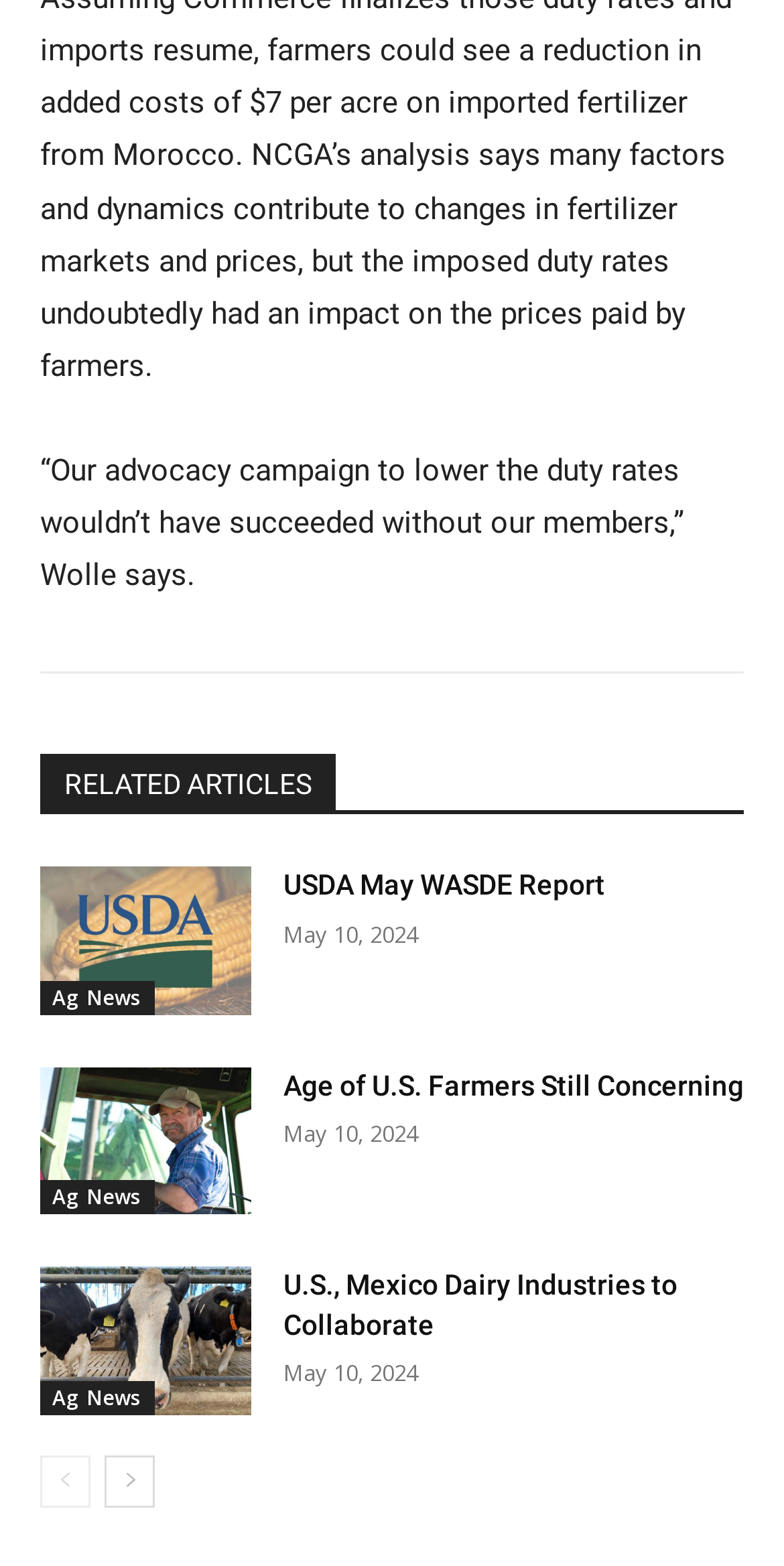What is the category of the 'Ag News' link?
Please provide a full and detailed response to the question.

I inferred that the 'Ag News' link is a category or section of news articles, as it appears multiple times on the page.